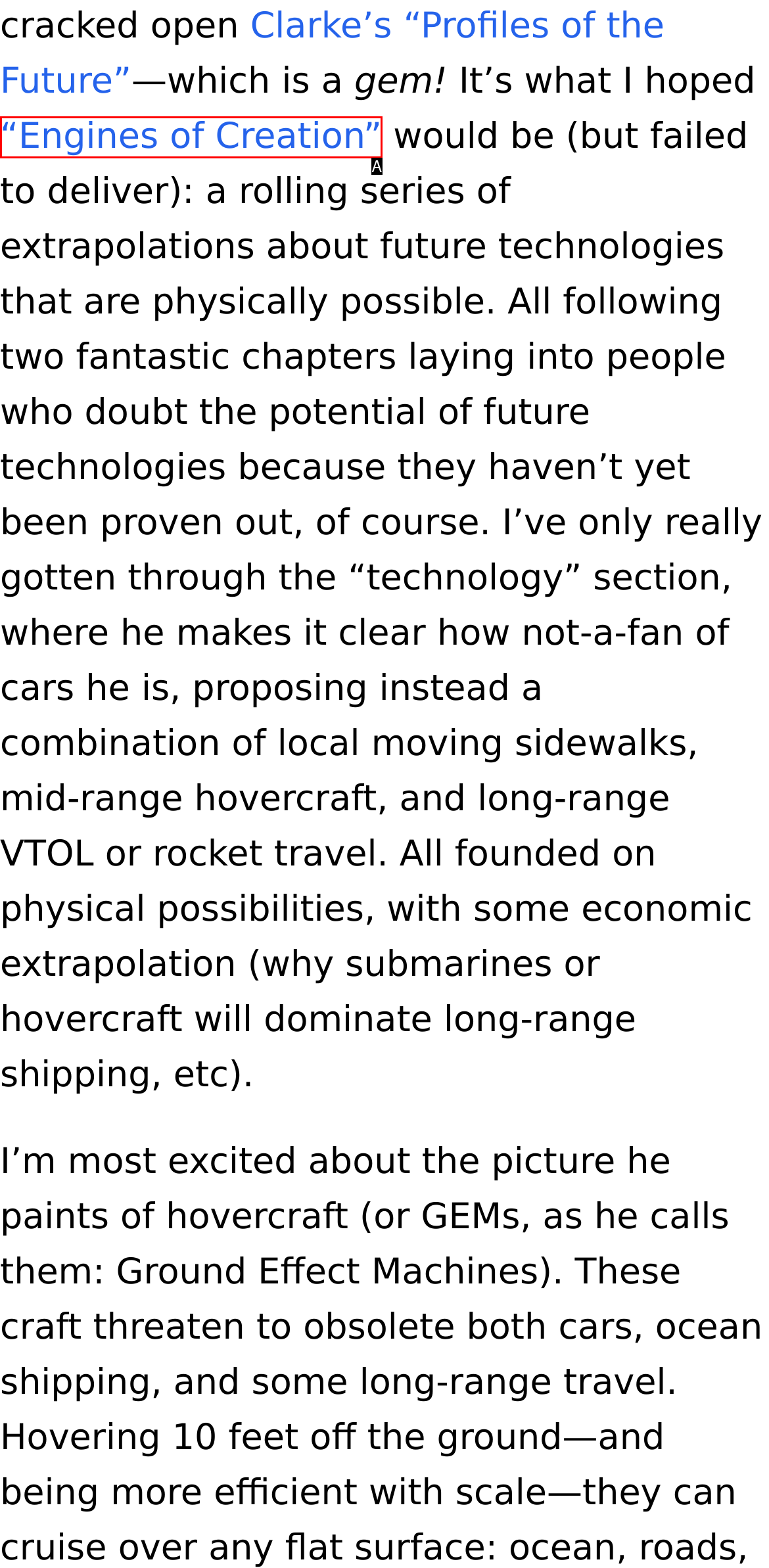Using the description: “Engines of Creation”
Identify the letter of the corresponding UI element from the choices available.

A